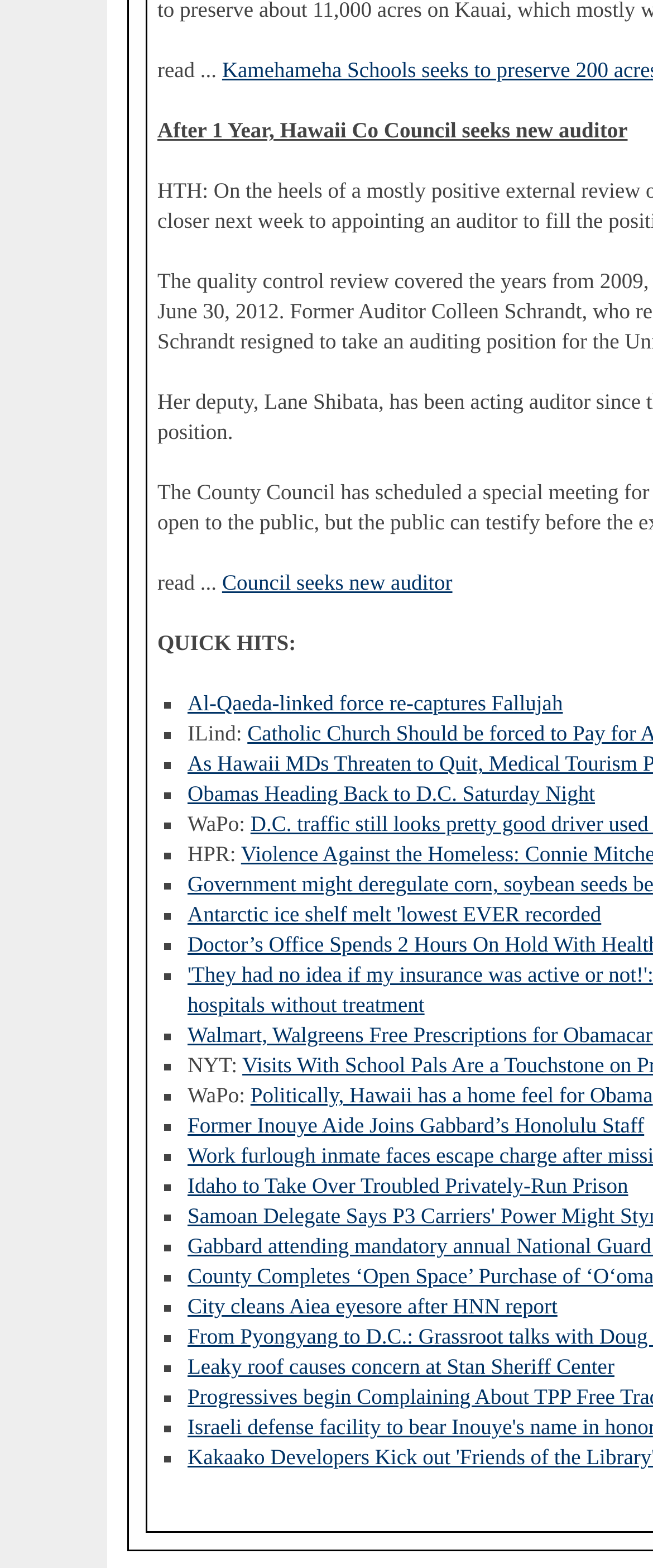Using the image as a reference, answer the following question in as much detail as possible:
How many news articles are listed under 'QUICK HITS'?

I counted the number of list markers '■' and corresponding news article links under the 'QUICK HITS' section, and found 15 news articles listed.